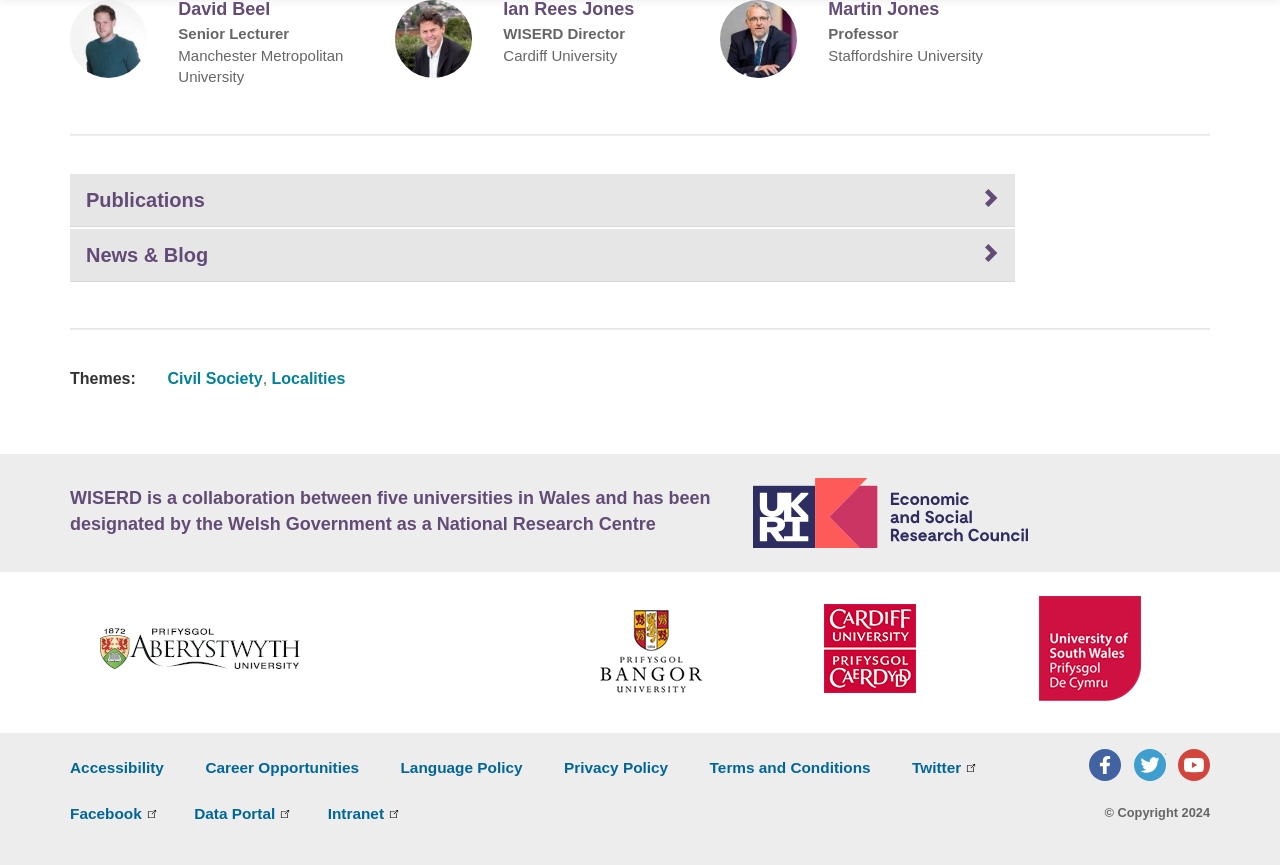Given the element description: "Twitter", predict the bounding box coordinates of this UI element. The coordinates must be four float numbers between 0 and 1, given as [left, top, right, bottom].

[0.886, 0.866, 0.911, 0.903]